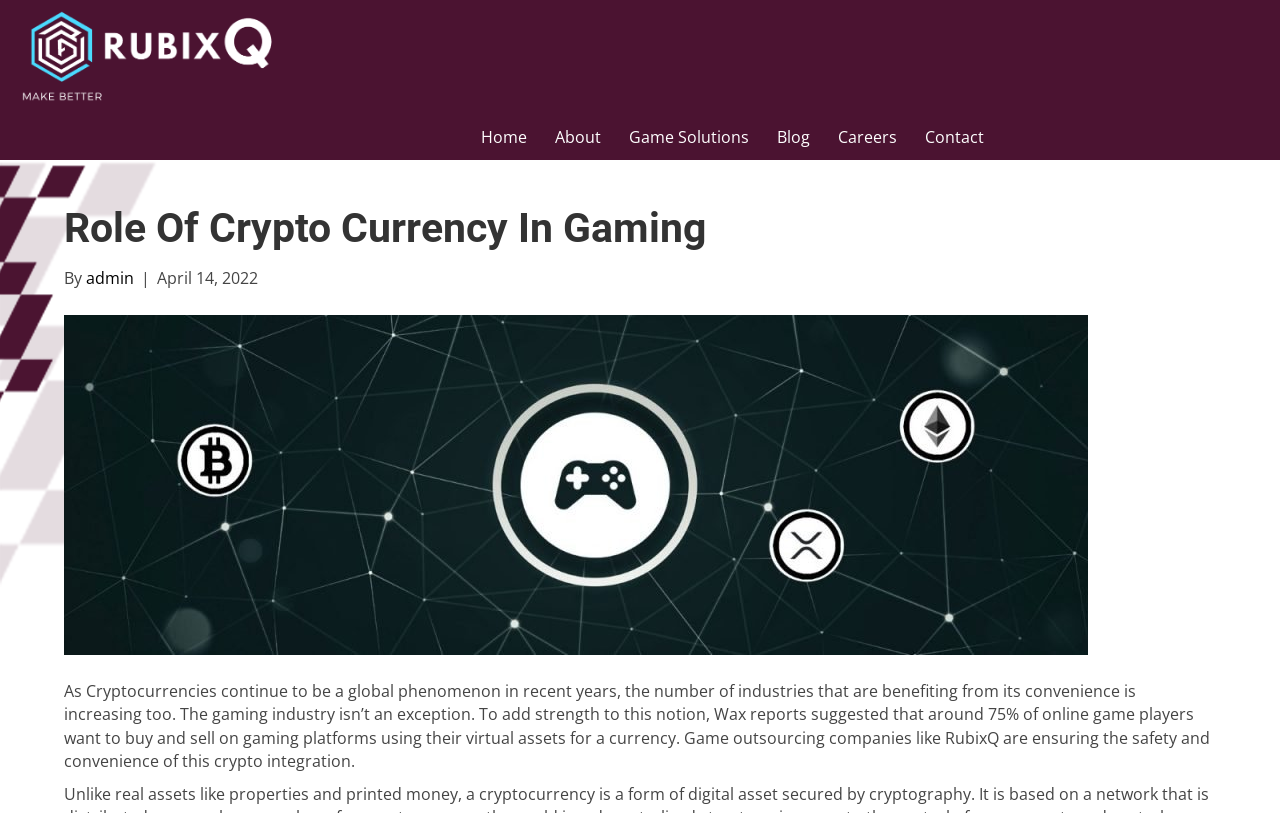Please find and generate the text of the main heading on the webpage.

Role Of Crypto Currency In Gaming